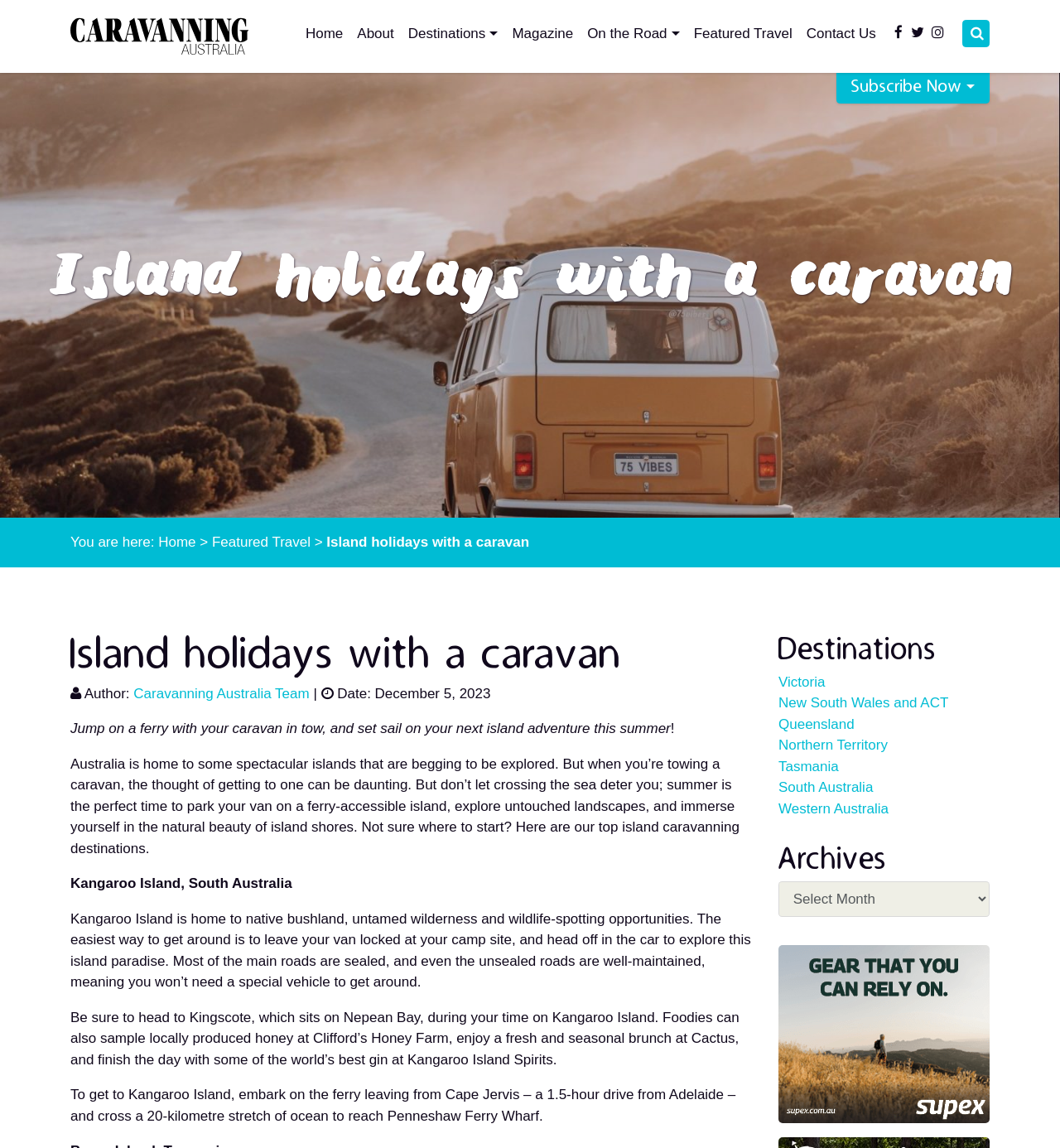Based on the element description: "Northern Territory", identify the UI element and provide its bounding box coordinates. Use four float numbers between 0 and 1, [left, top, right, bottom].

[0.734, 0.642, 0.837, 0.656]